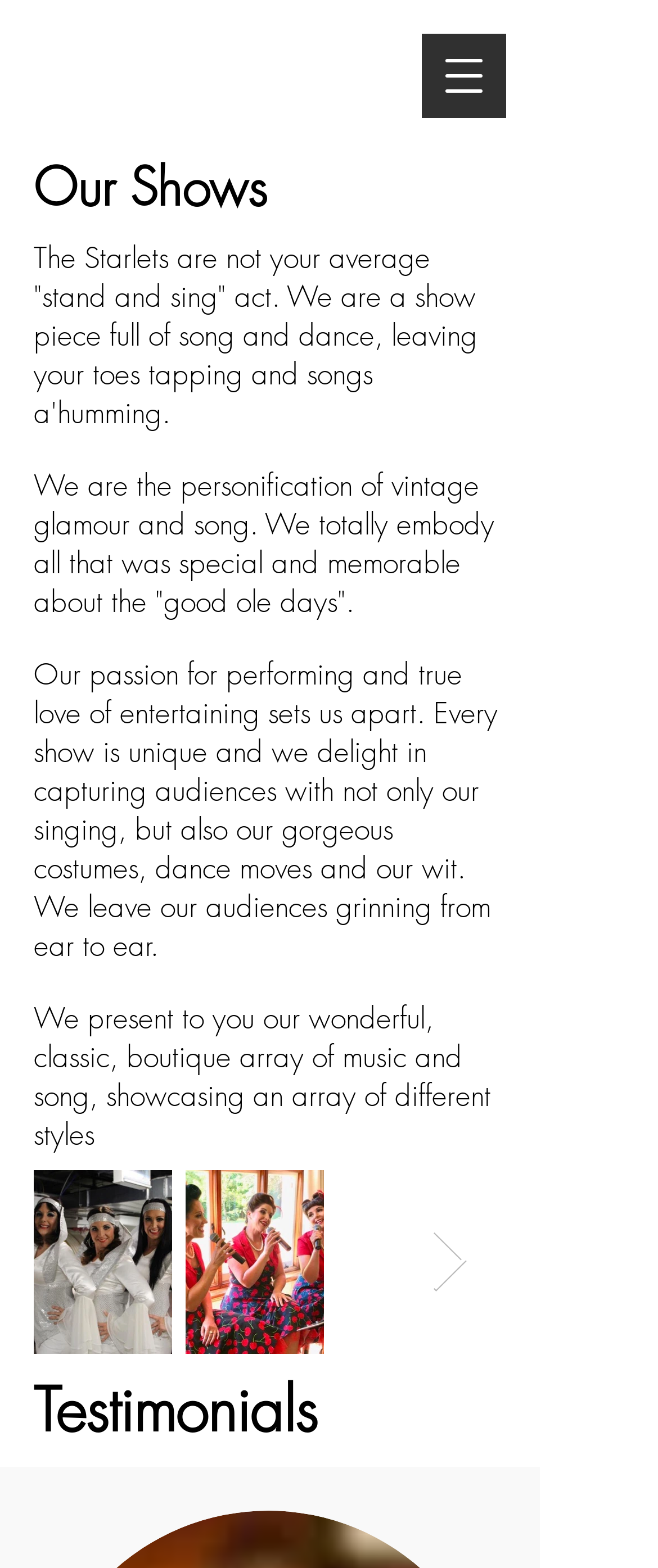Determine the bounding box coordinates of the UI element described by: "aria-label="Next Item"".

[0.653, 0.784, 0.712, 0.826]